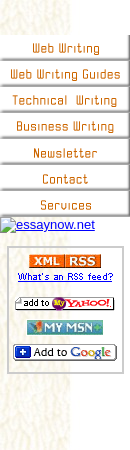Answer briefly with one word or phrase:
What platforms can the webpage be added to?

Yahoo!, MSN, and Google